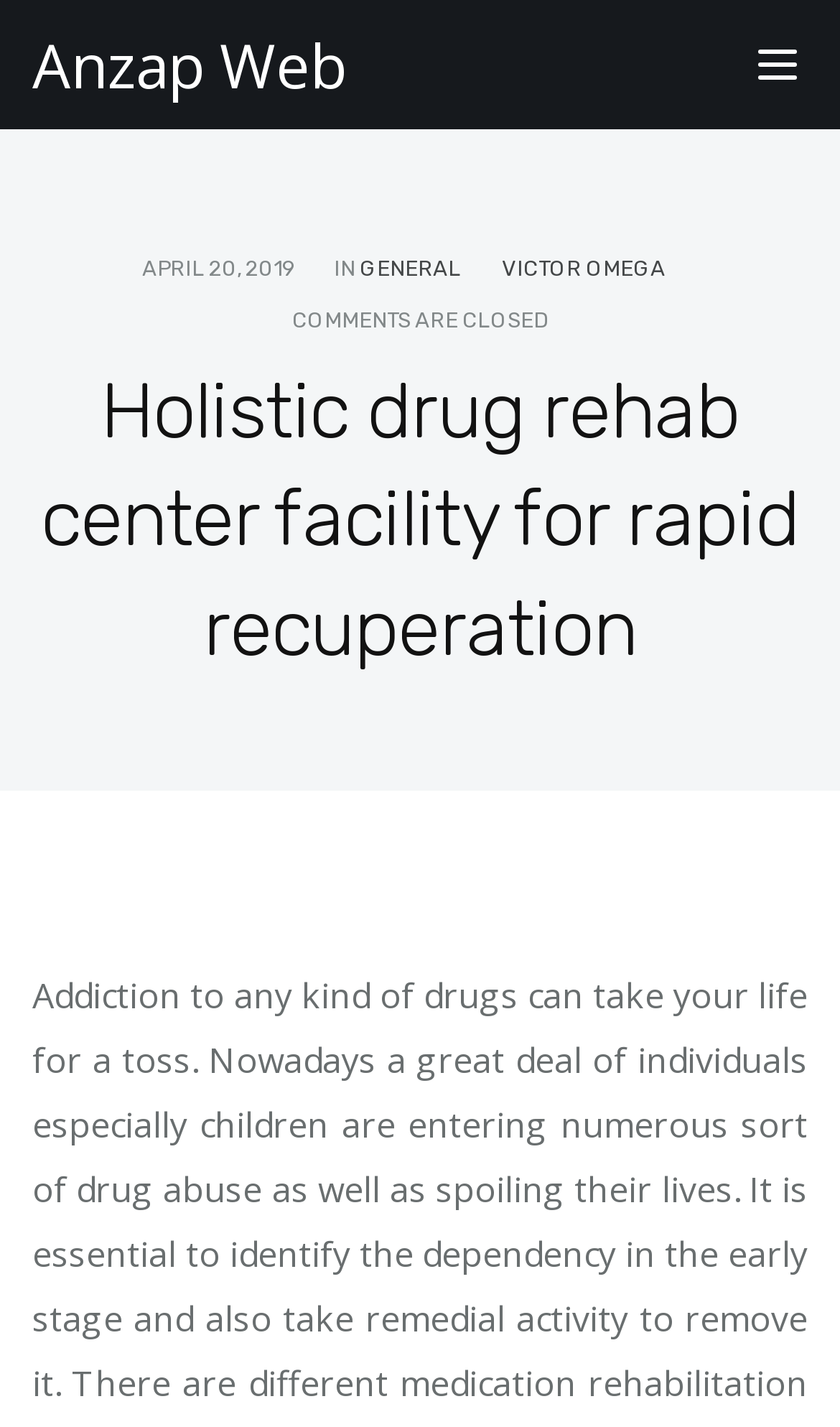What is the name of the website?
Look at the webpage screenshot and answer the question with a detailed explanation.

I found the name of the website by examining the link element with bounding box coordinates [0.038, 0.0, 0.413, 0.091] within the HeaderAsNonLandmark element, which has the text 'Anzap Web'.